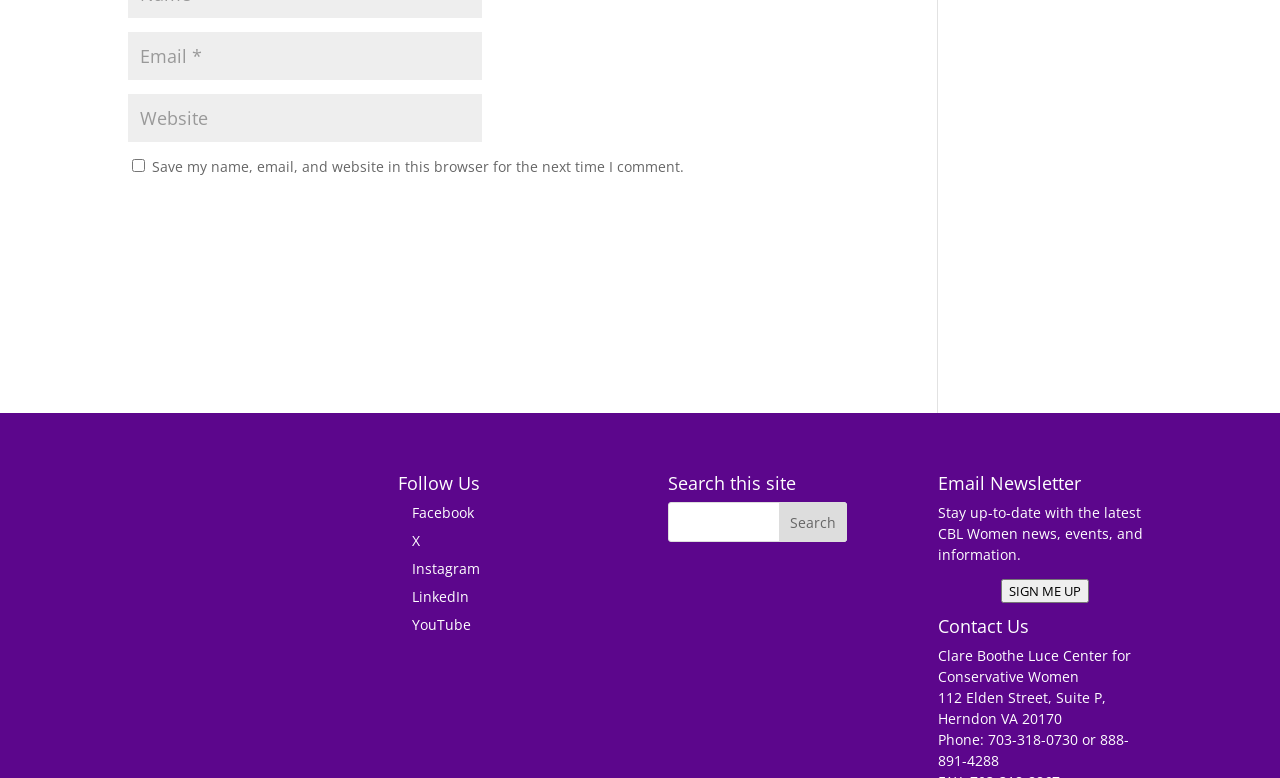Please identify the bounding box coordinates of the area that needs to be clicked to fulfill the following instruction: "Search this site."

[0.609, 0.646, 0.661, 0.697]